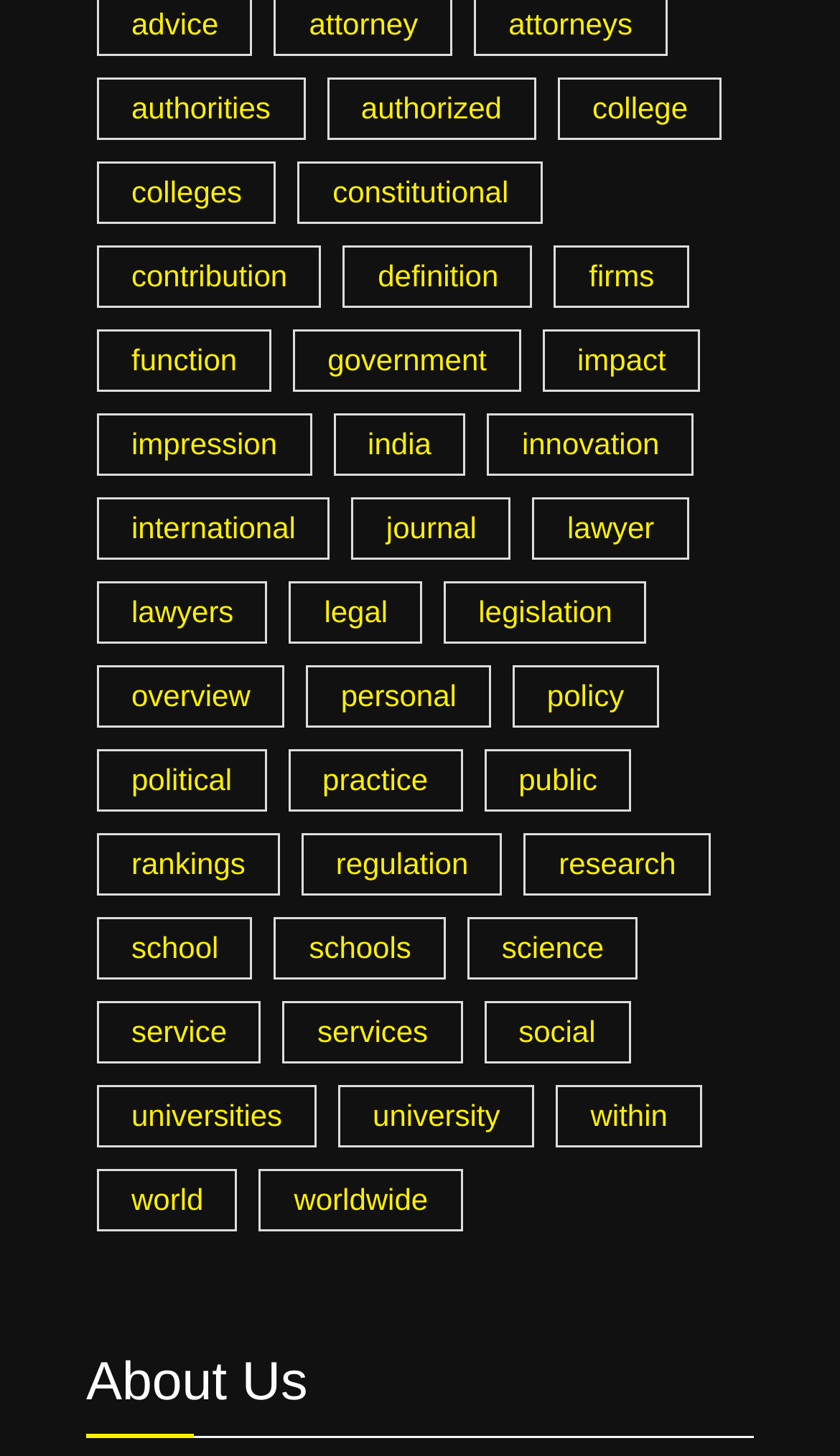Show me the bounding box coordinates of the clickable region to achieve the task as per the instruction: "explore constitutional".

[0.355, 0.111, 0.646, 0.154]